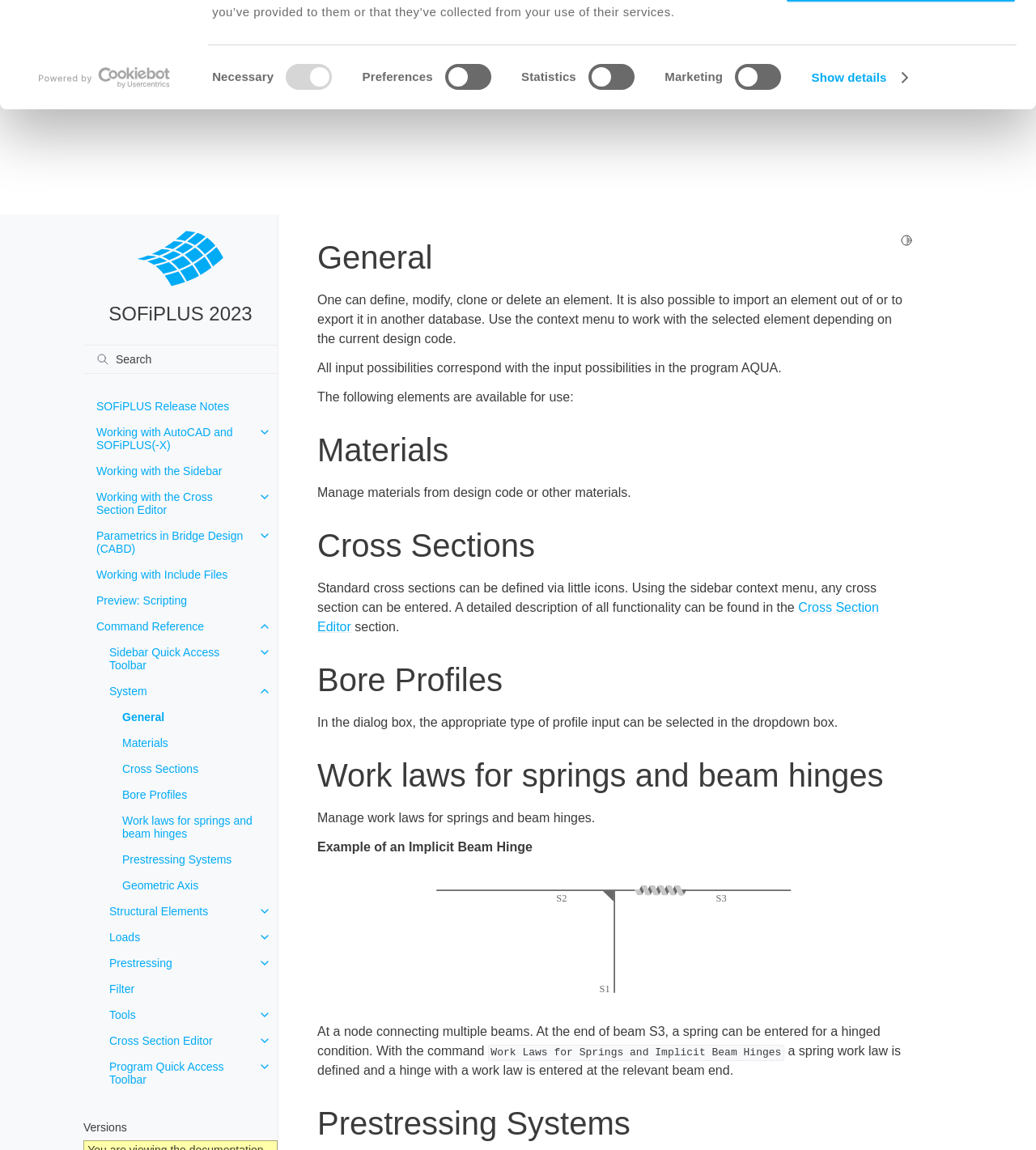What is the purpose of the 'Use necessary cookies only' button?
Utilize the information in the image to give a detailed answer to the question.

The 'Use necessary cookies only' button is located at the bottom of the consent section, and its purpose is to allow users to opt-out of non-essential cookies while still allowing necessary cookies to be used.